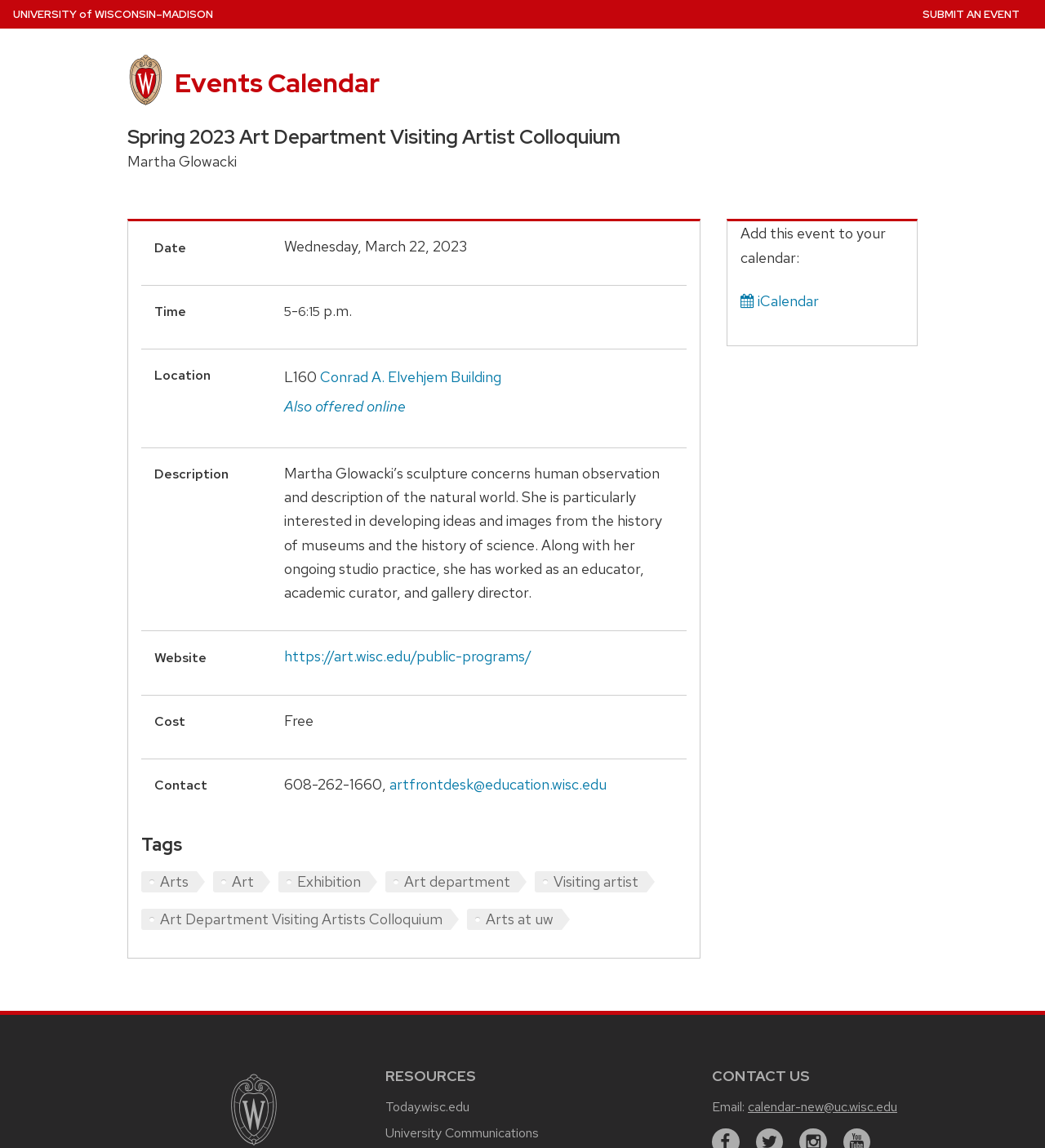Analyze and describe the webpage in a detailed narrative.

The webpage is about the Spring 2023 Art Department Visiting Artist Colloquium event at the University of Wisconsin-Madison. At the top, there is a navigation menu with links to the University Home Page and the Events Calendar. Below this, there is a main content section that displays the event details.

The event title, "Spring 2023 Art Department Visiting Artist Colloquium", is prominently displayed at the top of the main content section. Below this, there is a section with the event details, including the date, time, location, and description of the event. The description mentions that the event features Martha Glowacki, a sculptor who explores human observation and description of the natural world.

The event details section also includes links to the location, Conrad A. Elvehjem Building, and an option to attend the event online. Additionally, there are sections for the event's website, cost (which is free), and contact information.

Further down the page, there is a section with tags related to the event, including "Arts", "Art", "Exhibition", and "Art department". There is also a link to add the event to a calendar and a site footer content section with links to resources and contact information.

On the right side of the page, there is a secondary menu with a link to submit an event. At the very bottom of the page, there is a section with links to Today.wisc.edu and University Communications, as well as a contact email address.